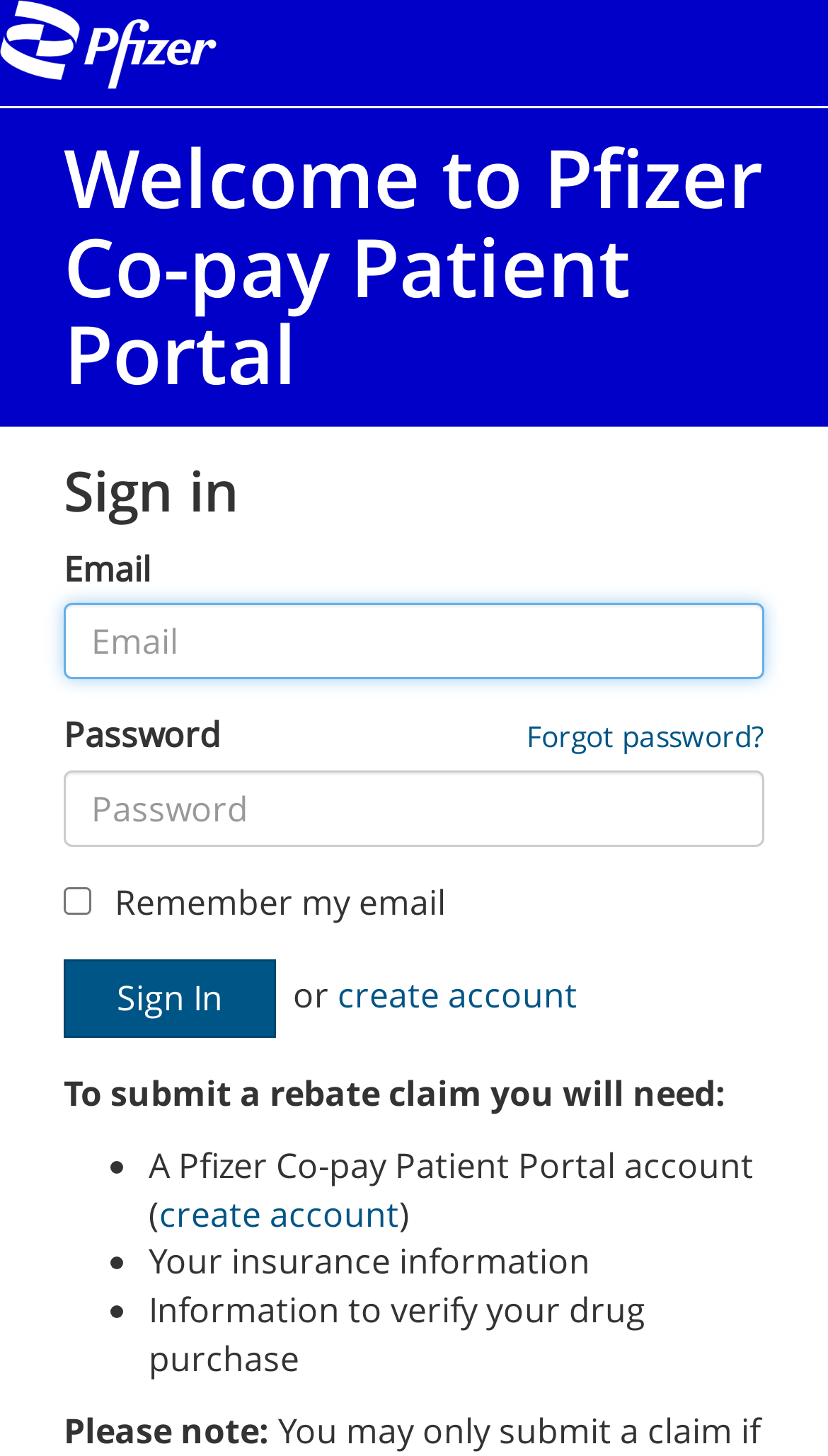Determine the bounding box coordinates of the element that should be clicked to execute the following command: "Create a new account".

[0.408, 0.667, 0.697, 0.699]